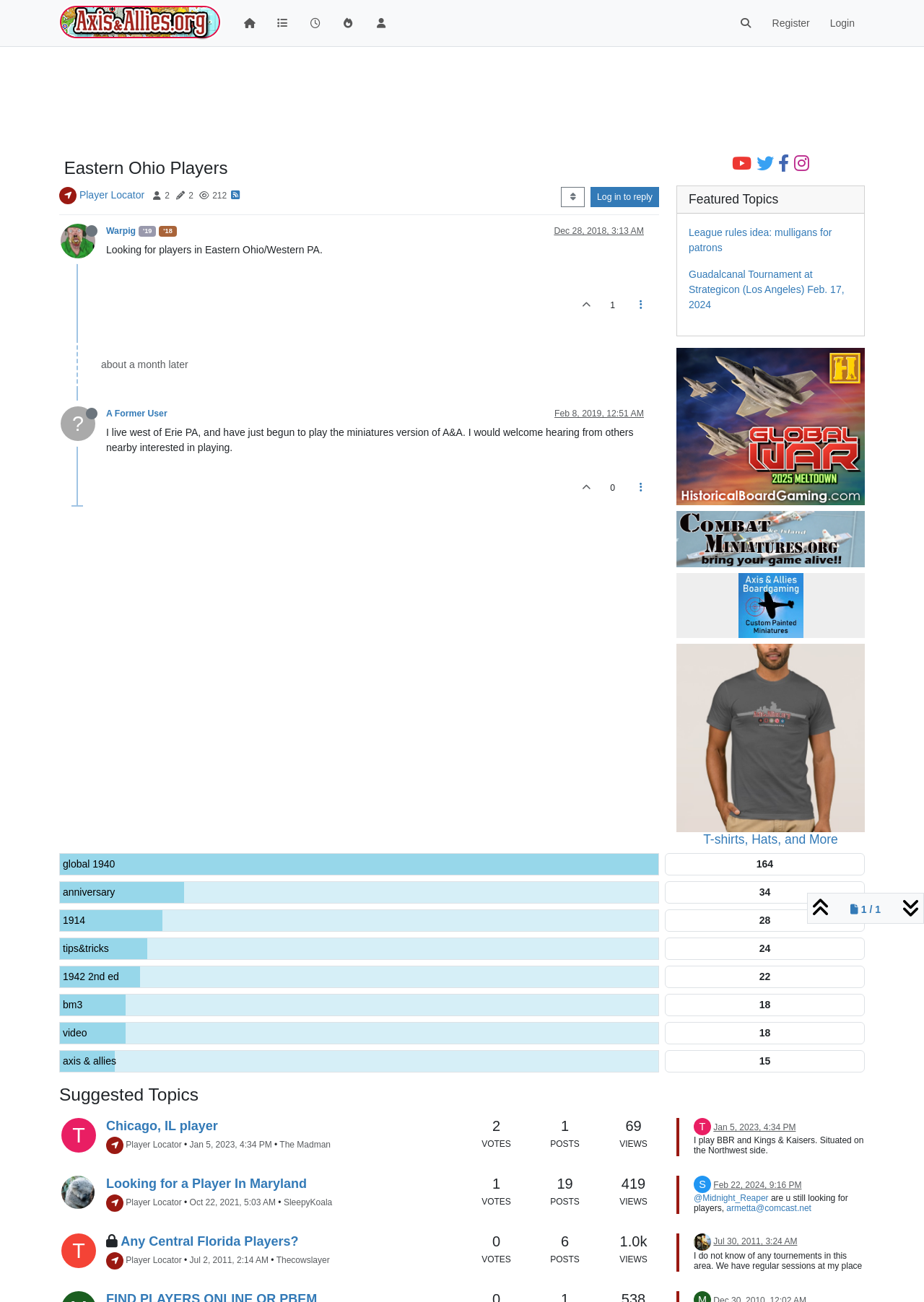Provide a short answer using a single word or phrase for the following question: 
What is the username of the user who started the topic 'Eastern Ohio Players'?

Warpig